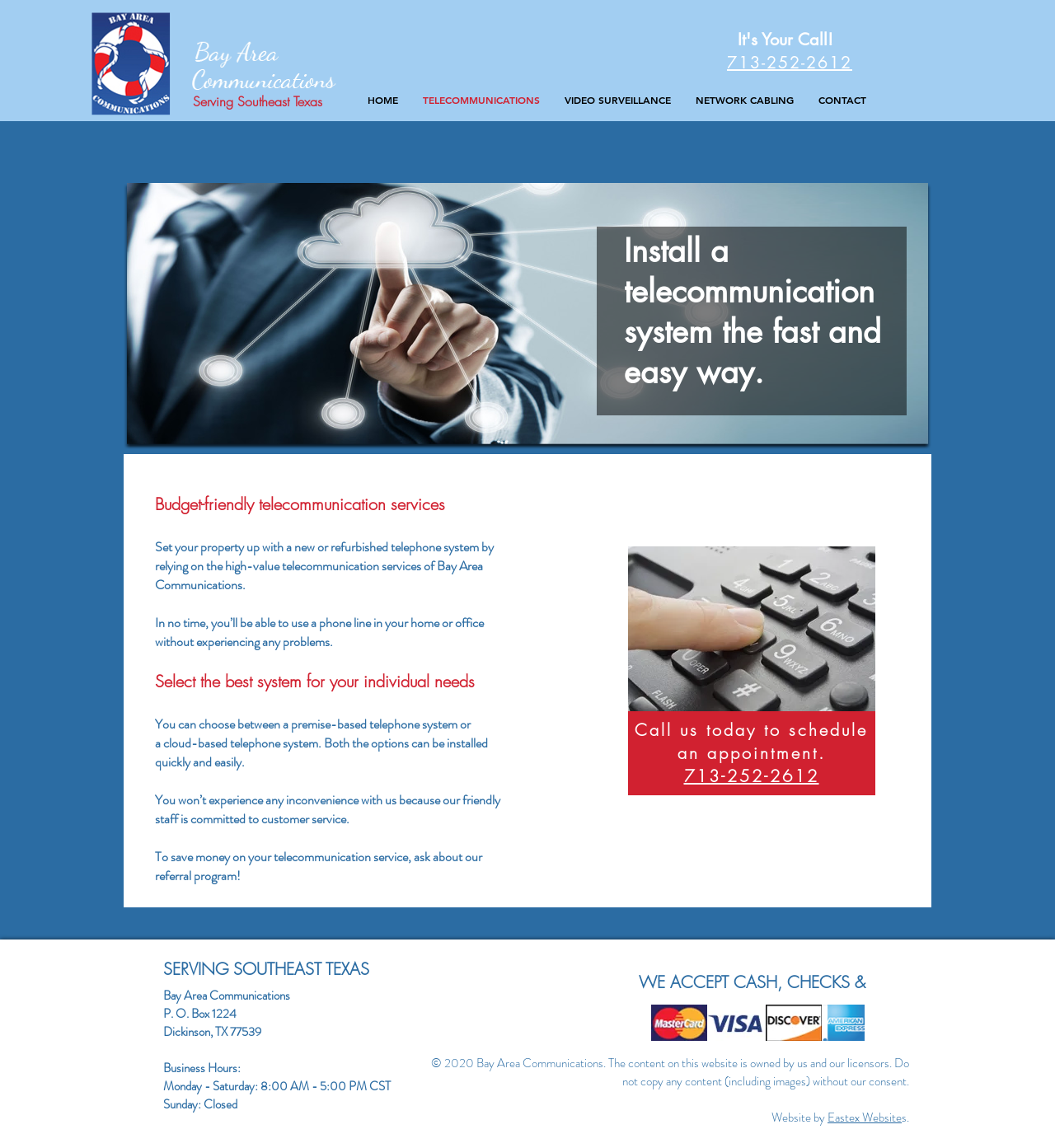Determine the bounding box for the described UI element: "HOME".

[0.337, 0.076, 0.389, 0.098]